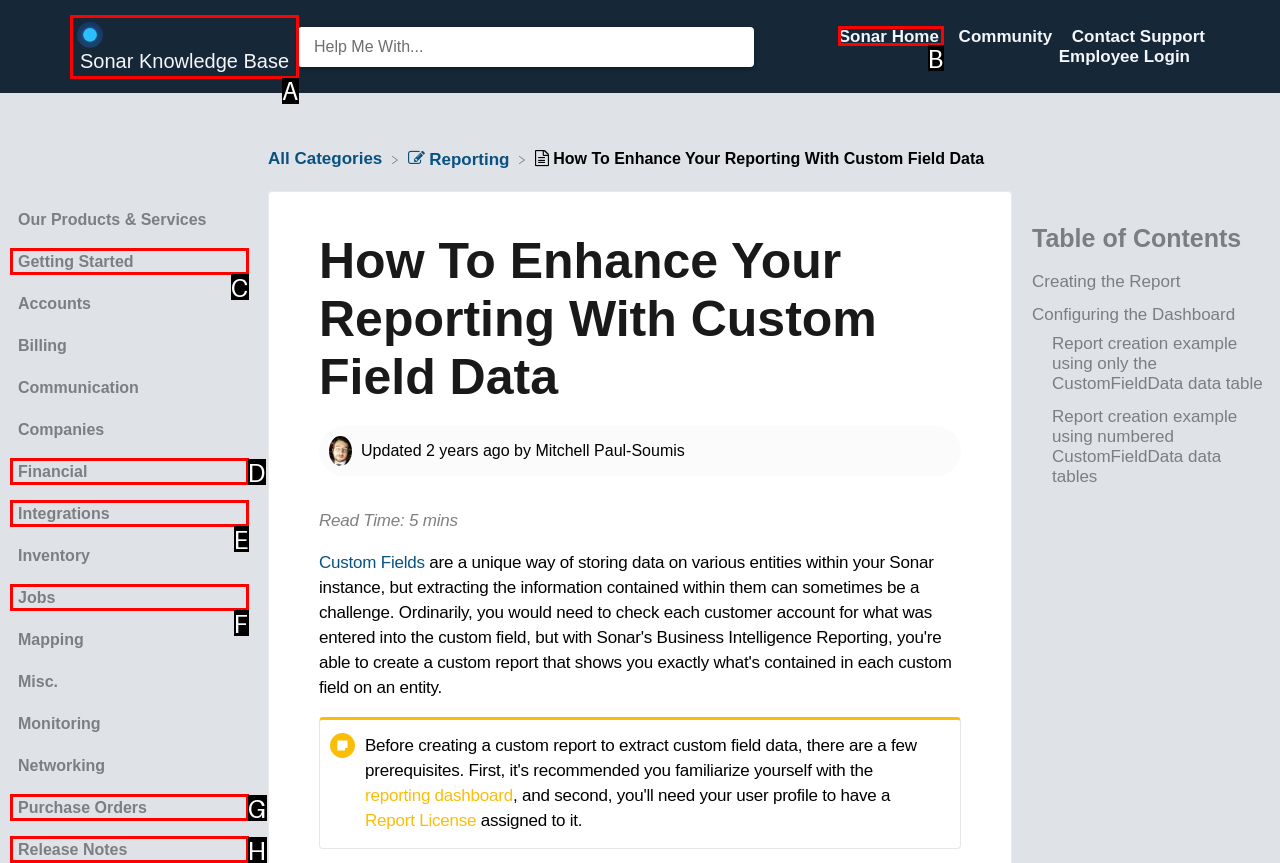Determine the letter of the UI element that you need to click to perform the task: Go to Sonar Home.
Provide your answer with the appropriate option's letter.

B